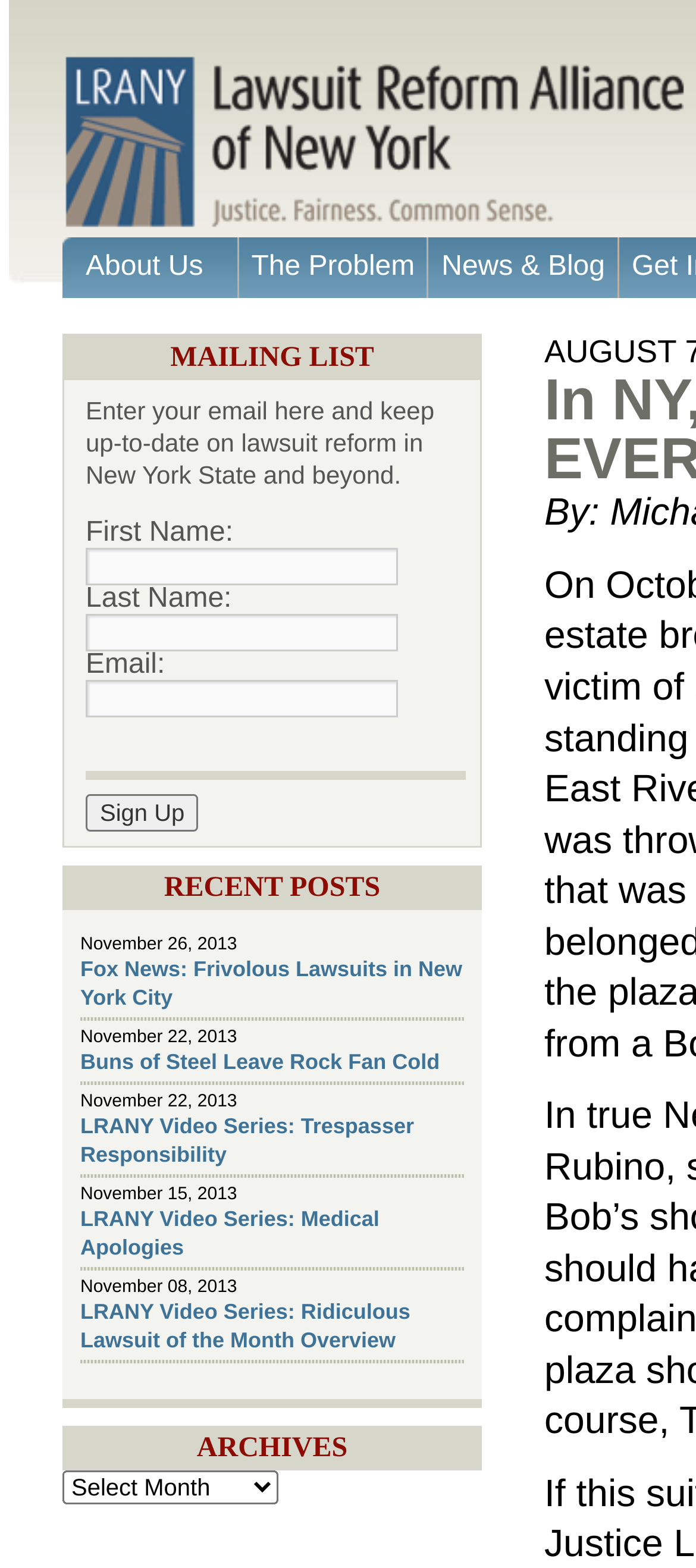Please determine the bounding box coordinates of the section I need to click to accomplish this instruction: "Click the 'Sign Up' button".

[0.123, 0.506, 0.286, 0.53]